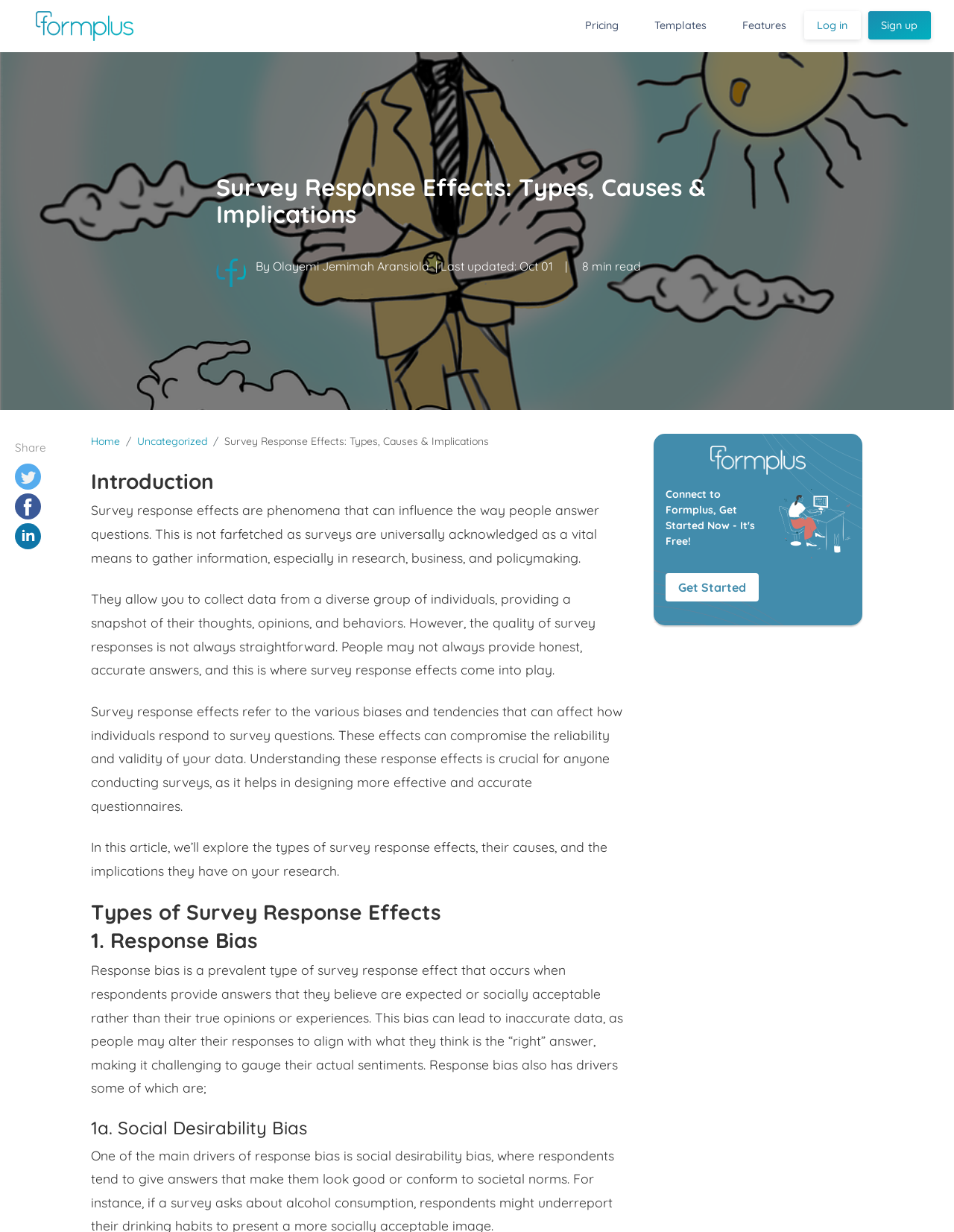What is the topic of the article?
Give a single word or phrase as your answer by examining the image.

Survey Response Effects